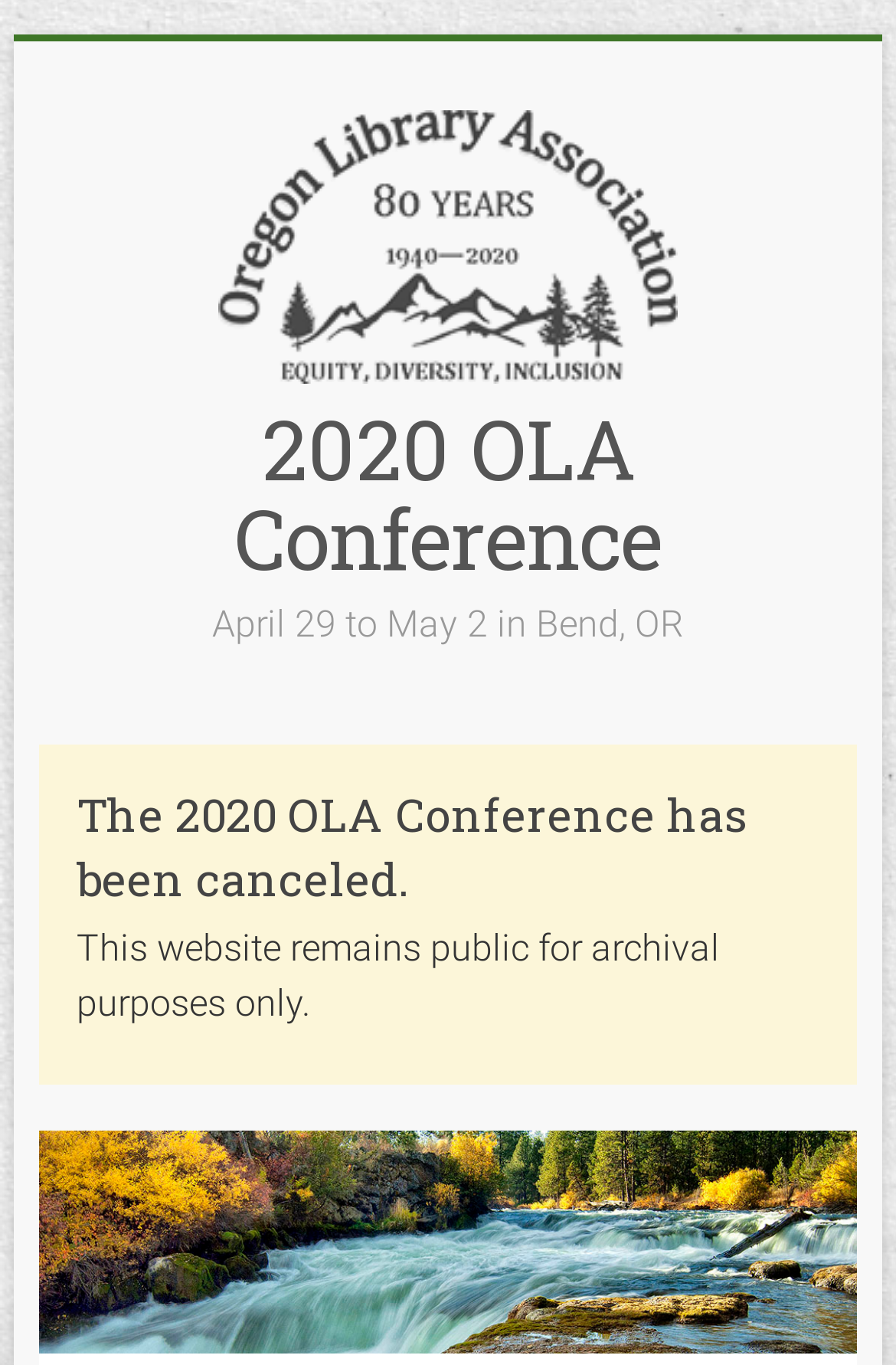Respond to the question below with a concise word or phrase:
How many images are on this webpage?

2